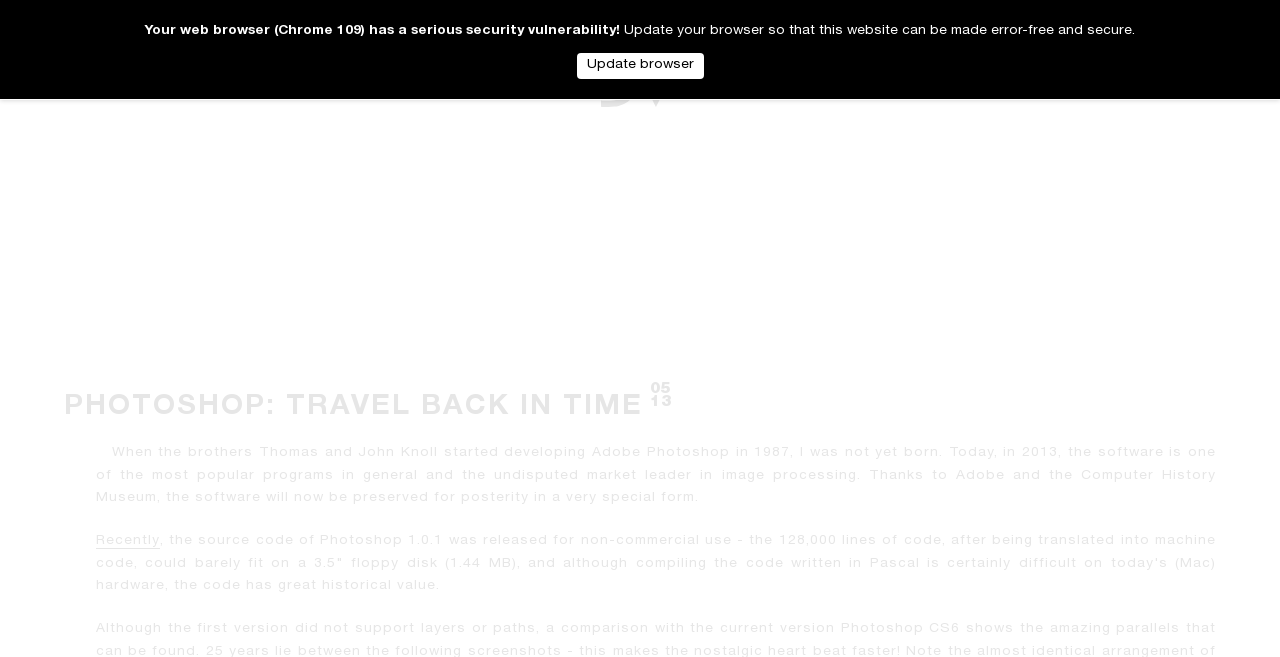What is the year the source code of Photoshop 1.0.1 was released?
Please provide a full and detailed response to the question.

The year the source code of Photoshop 1.0.1 was released is 2013, as mentioned in the text, which states that 'Recently, the source code of Photoshop 1.0.1 was released for non-commercial use'.